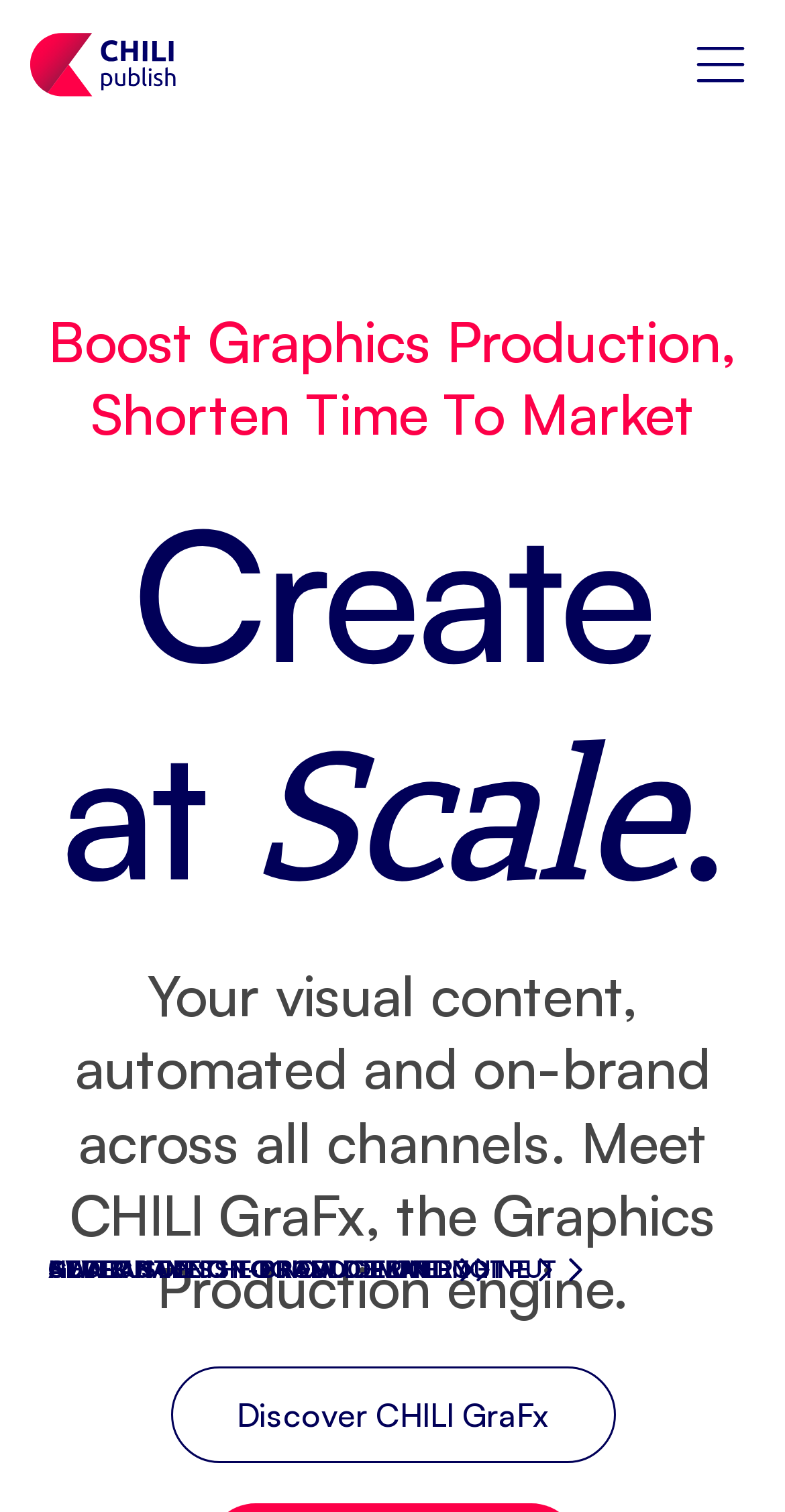Identify and provide the text of the main header on the webpage.

Create at Scale.